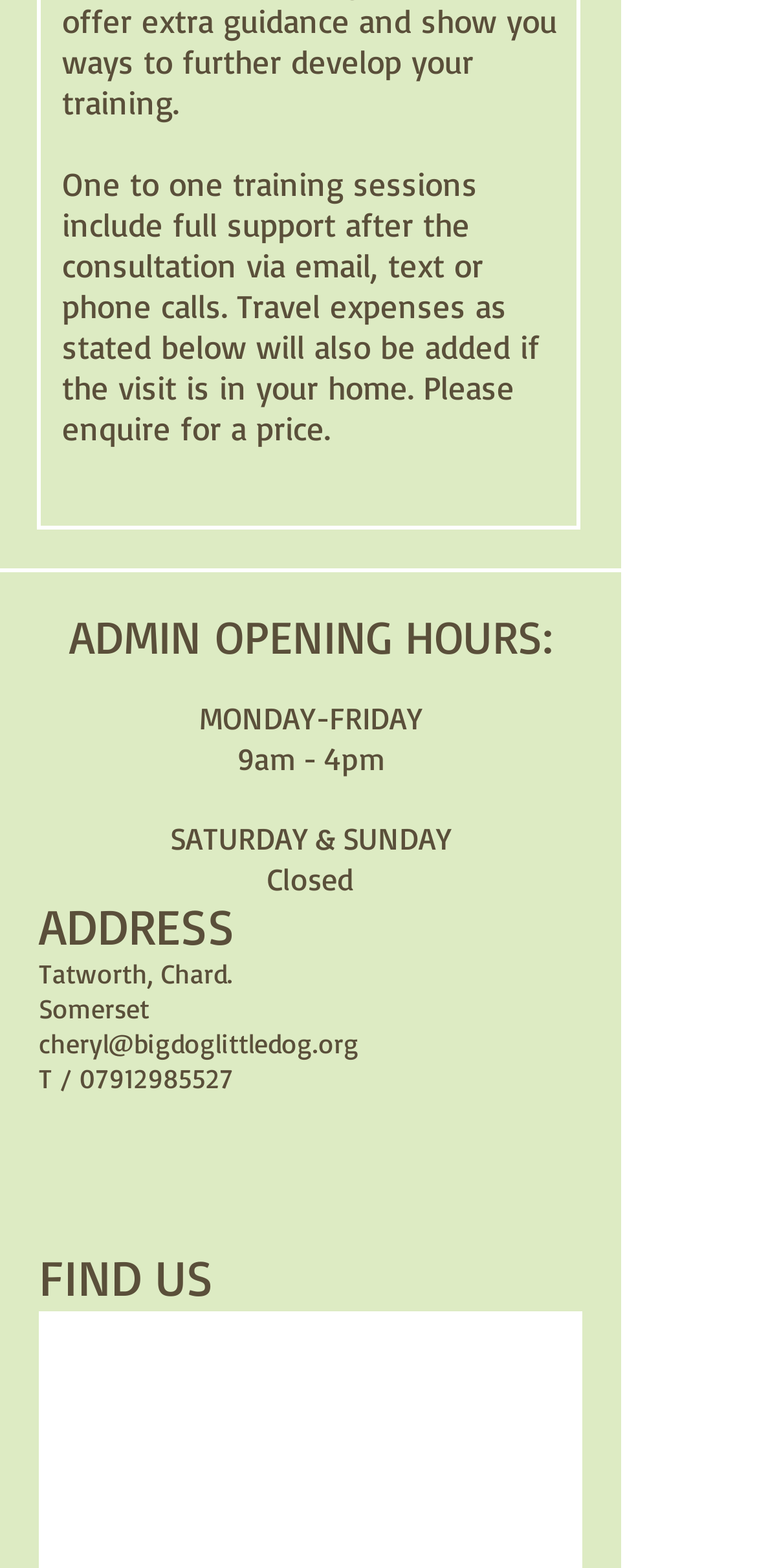How can you contact Cheryl?
Relying on the image, give a concise answer in one word or a brief phrase.

cheryl@bigdoglittledog.org or 07912985527